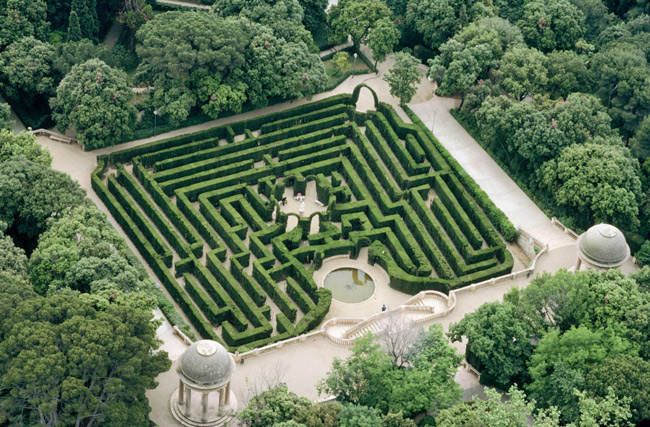What is at the center of the labyrinth?
Deliver a detailed and extensive answer to the question.

By analyzing the caption, it is mentioned that 'at the center, a serene circular water feature is visible', which indicates that the central element of the labyrinth is a circular water feature.